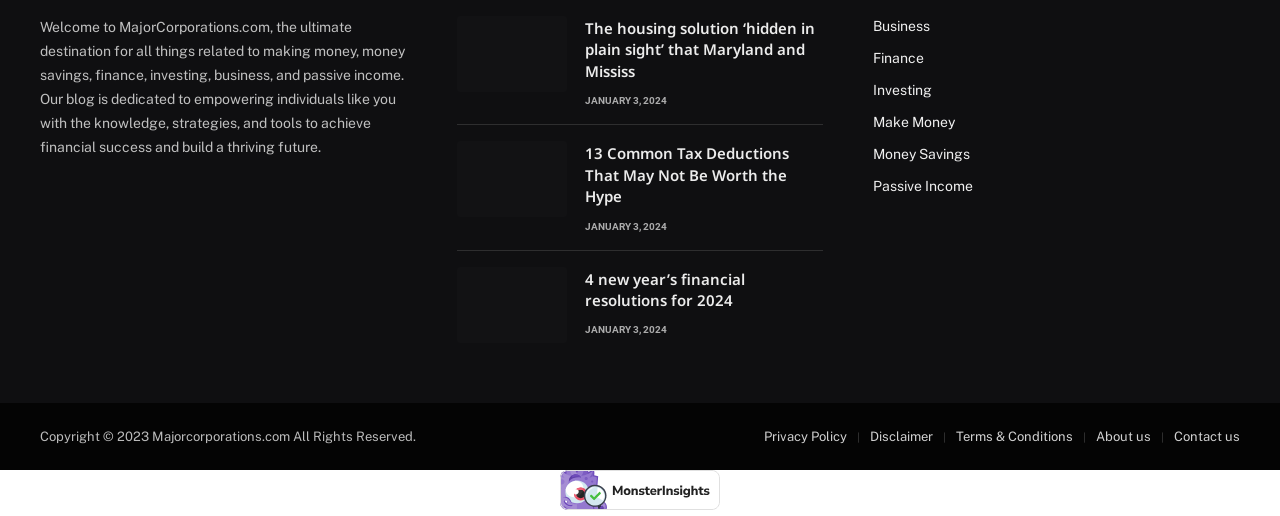Could you determine the bounding box coordinates of the clickable element to complete the instruction: "View the '4 new year’s financial resolutions for 2024' article"? Provide the coordinates as four float numbers between 0 and 1, i.e., [left, top, right, bottom].

[0.357, 0.517, 0.643, 0.664]